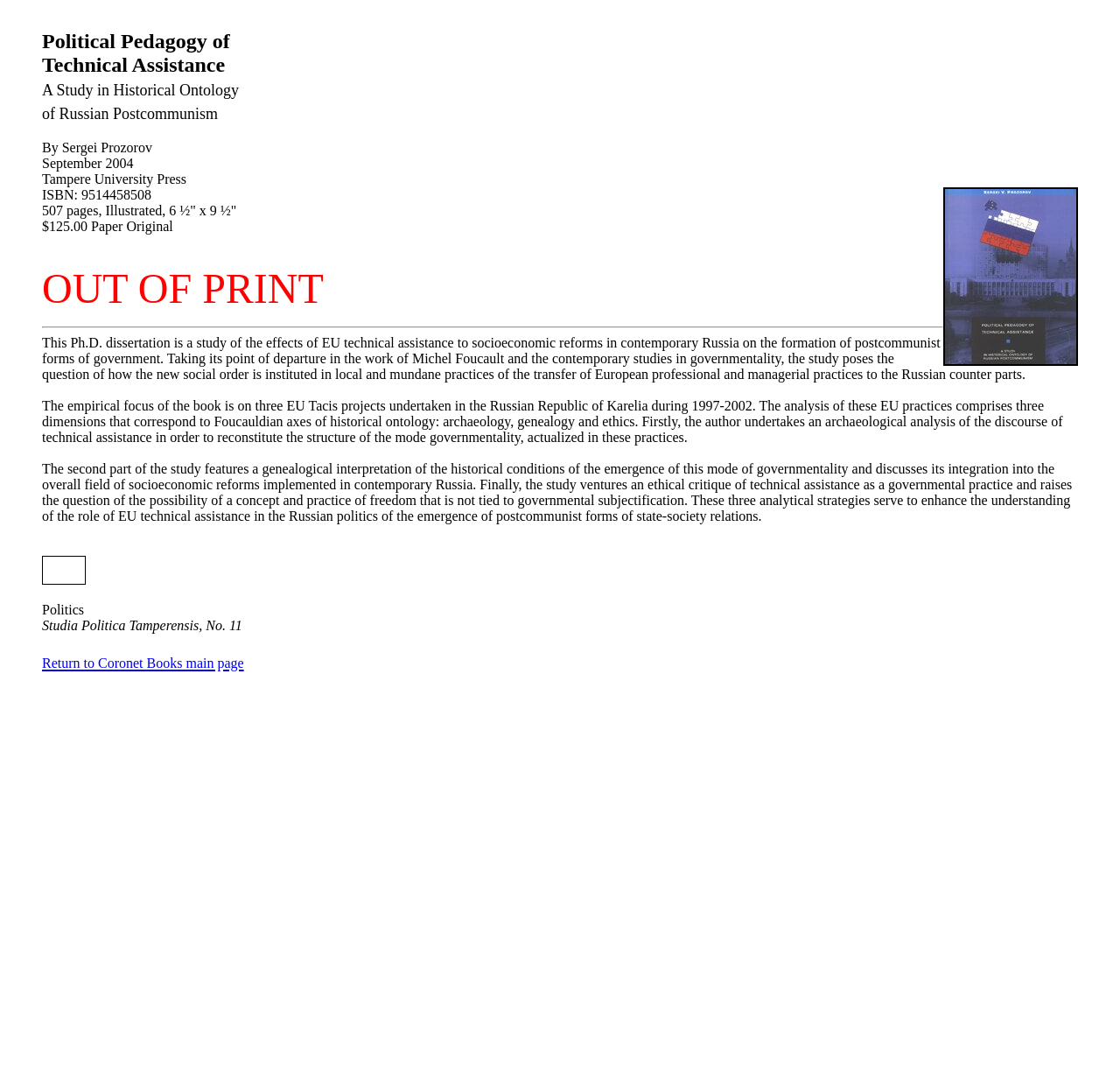Please answer the following question using a single word or phrase: 
What is the price of the book?

$125.00